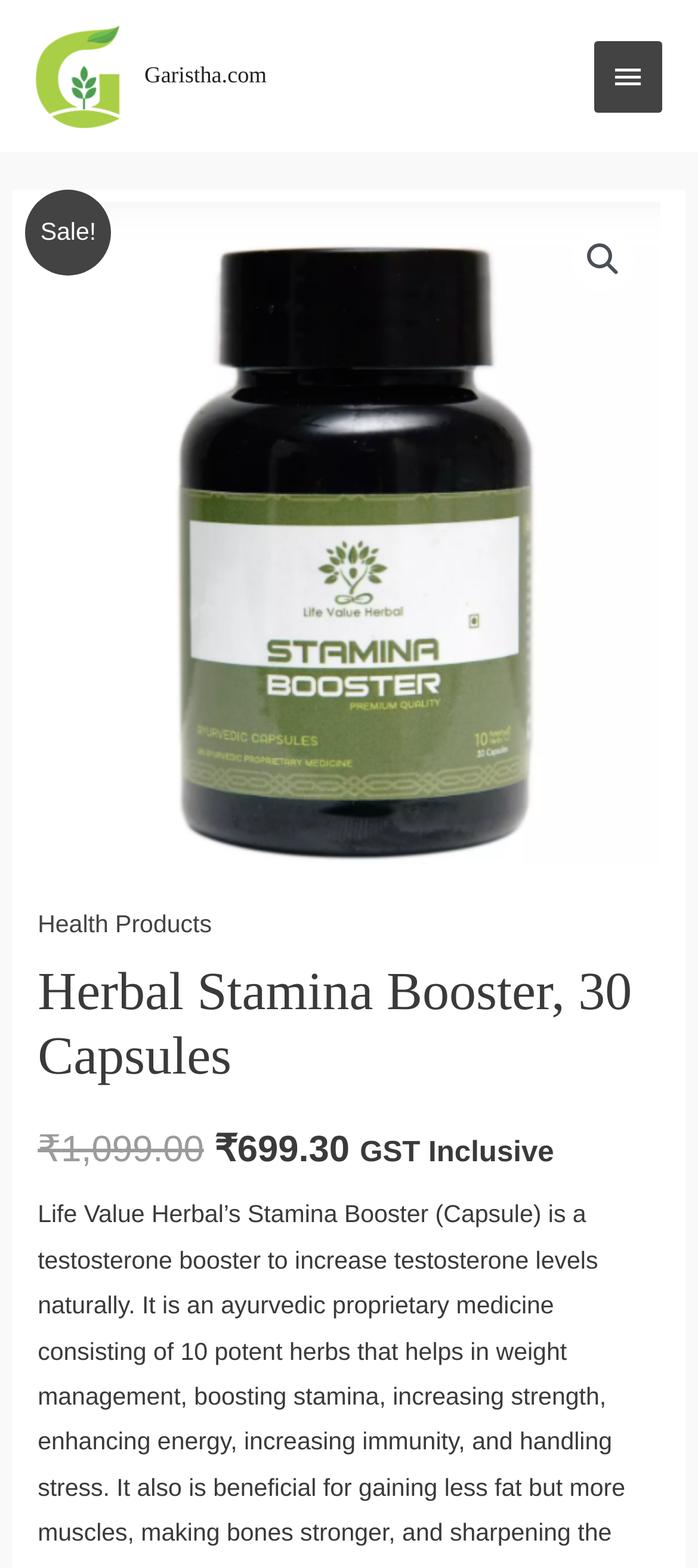Answer the question using only a single word or phrase: 
What is the current price of the product?

₹699.30